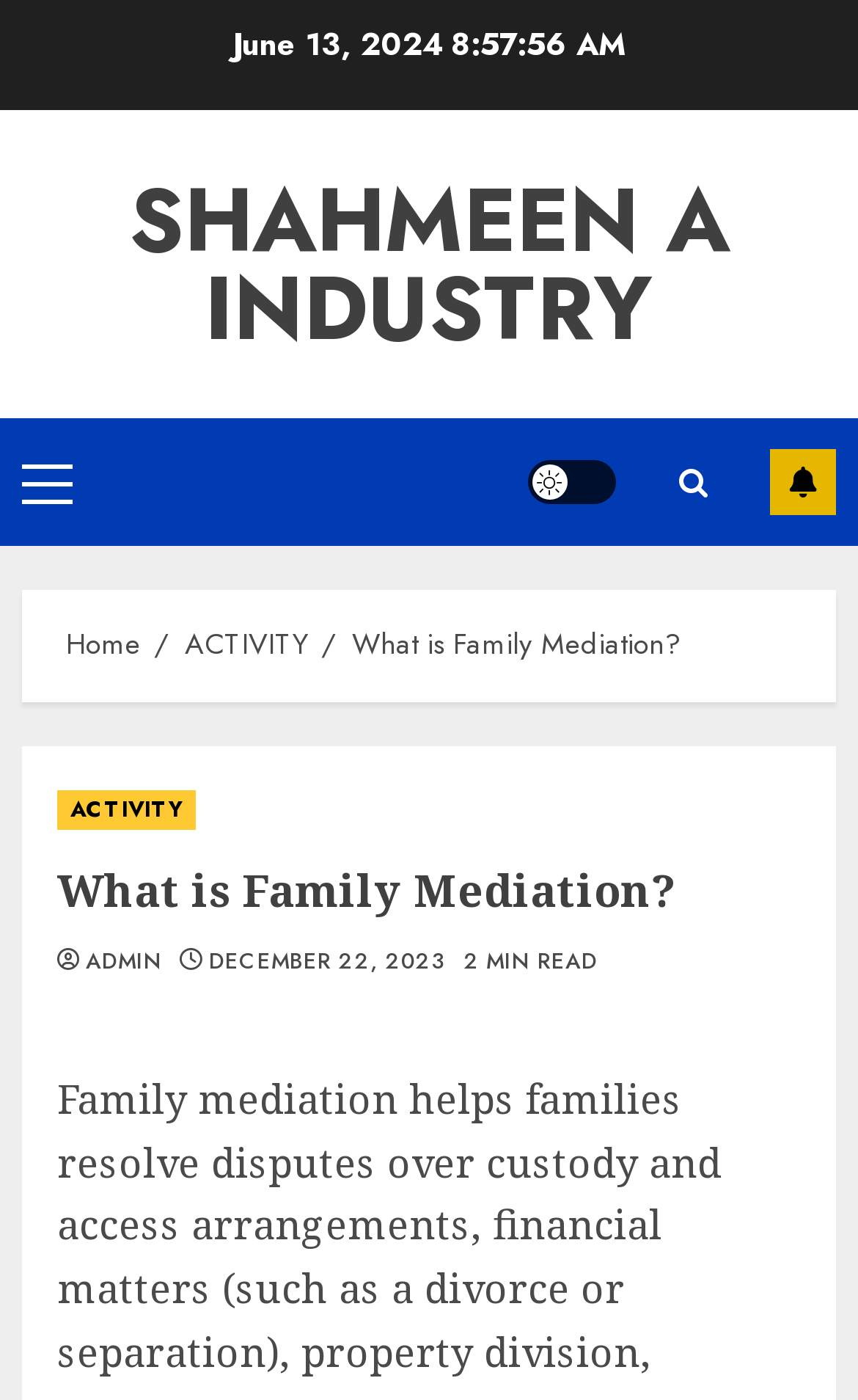Using the given element description, provide the bounding box coordinates (top-left x, top-left y, bottom-right x, bottom-right y) for the corresponding UI element in the screenshot: Home

[0.077, 0.445, 0.164, 0.476]